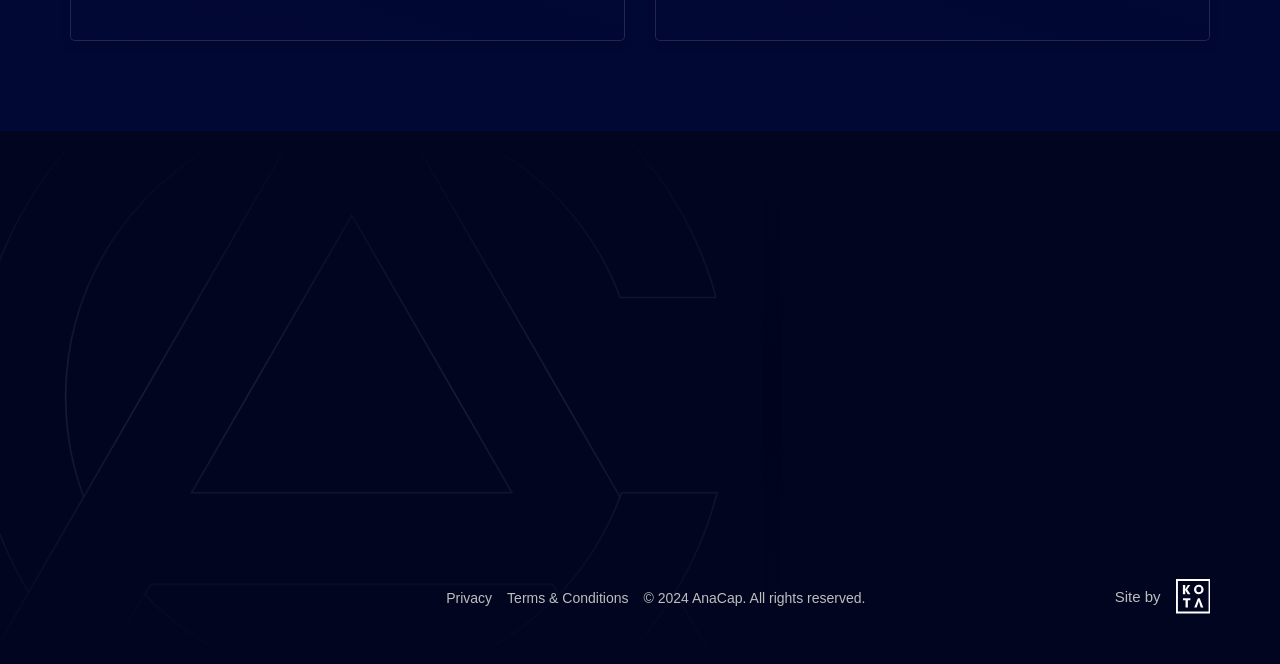What is the email address to contact? Please answer the question using a single word or phrase based on the image.

info@anacap.com